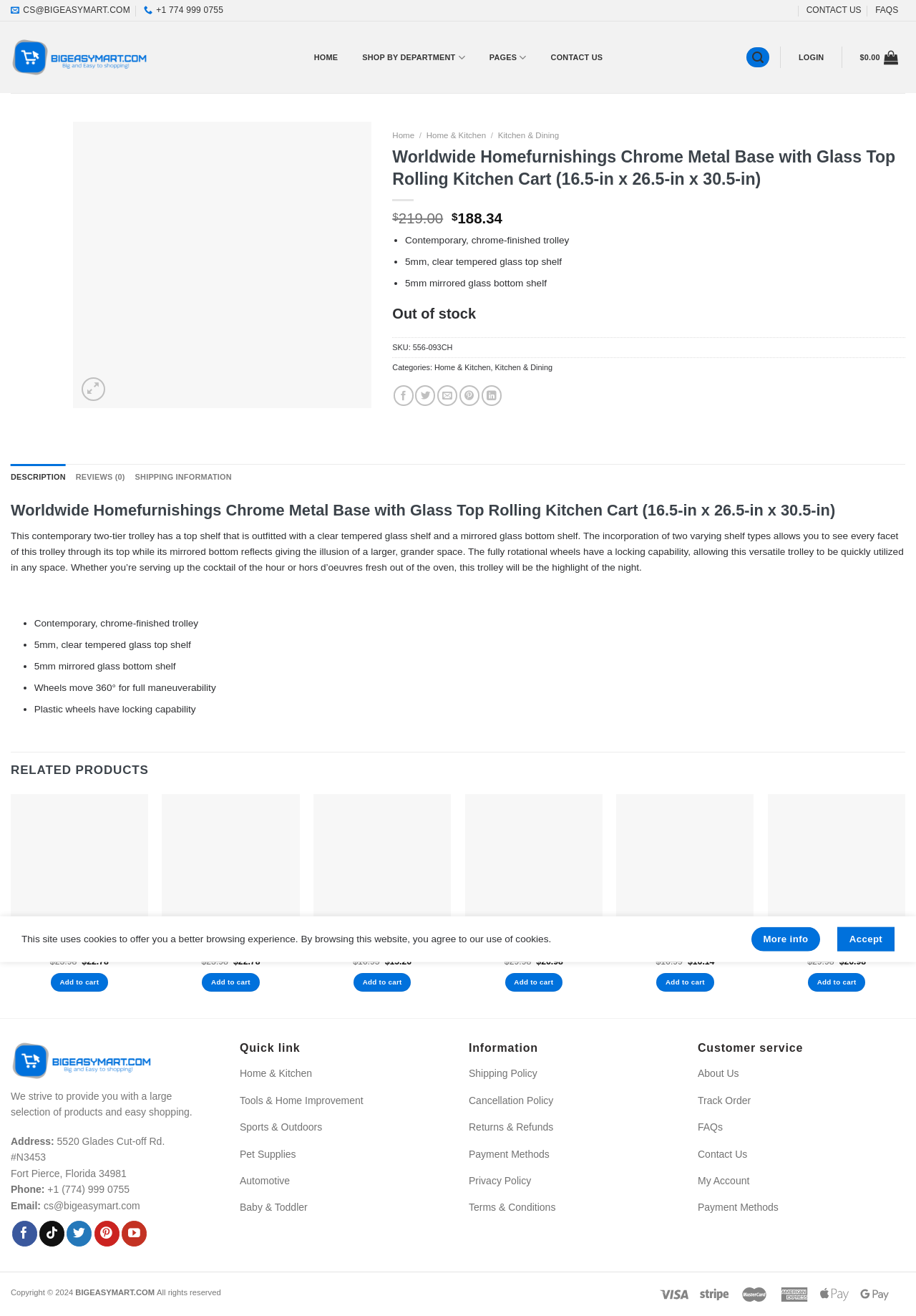Please determine the bounding box coordinates of the element to click on in order to accomplish the following task: "Add to cart". Ensure the coordinates are four float numbers ranging from 0 to 1, i.e., [left, top, right, bottom].

[0.055, 0.74, 0.118, 0.753]